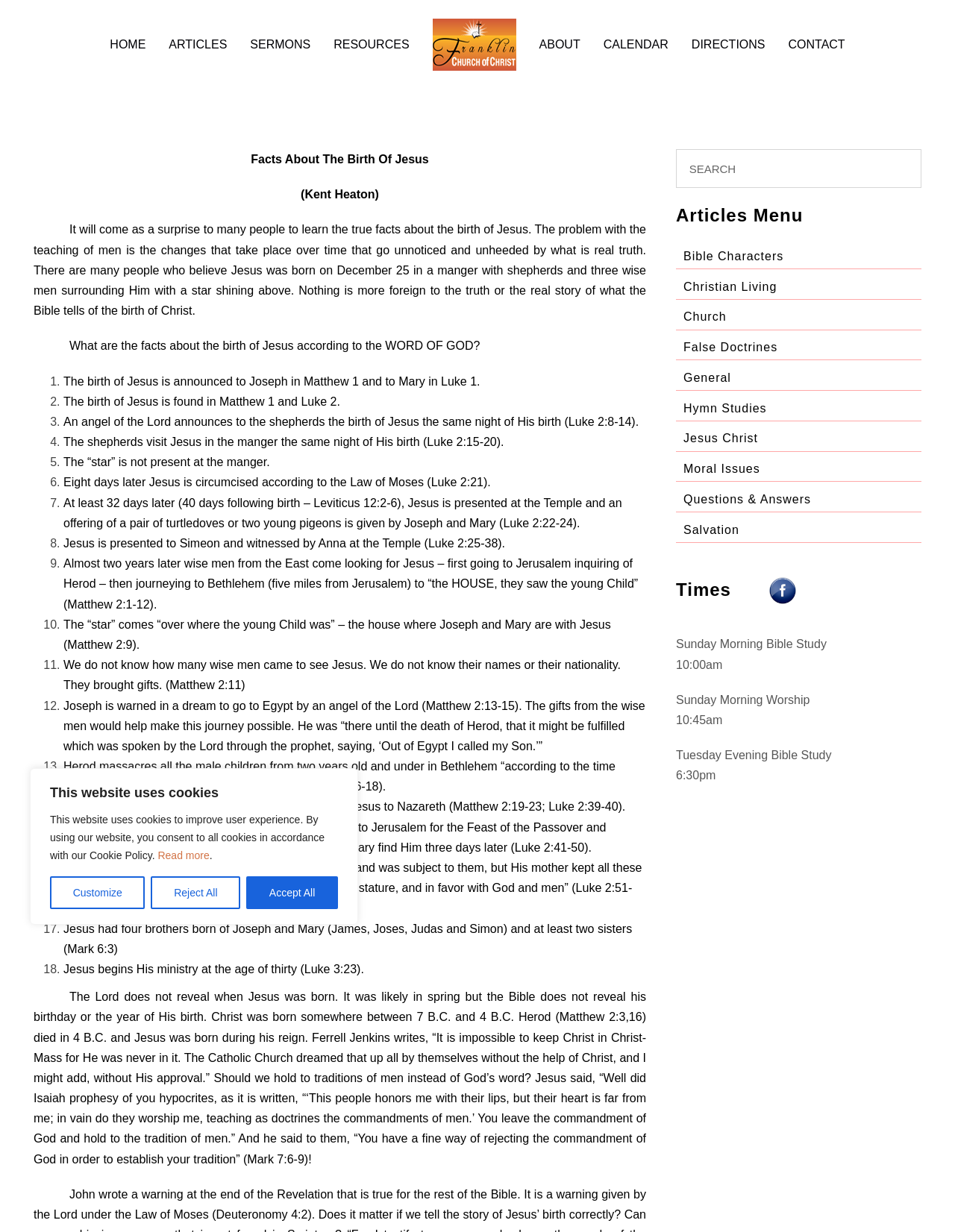For the given element description parent_node: SEARCH name="s" placeholder="SEARCH" title="Search", determine the bounding box coordinates of the UI element. The coordinates should follow the format (top-left x, top-left y, bottom-right x, bottom-right y) and be within the range of 0 to 1.

[0.709, 0.122, 0.964, 0.152]